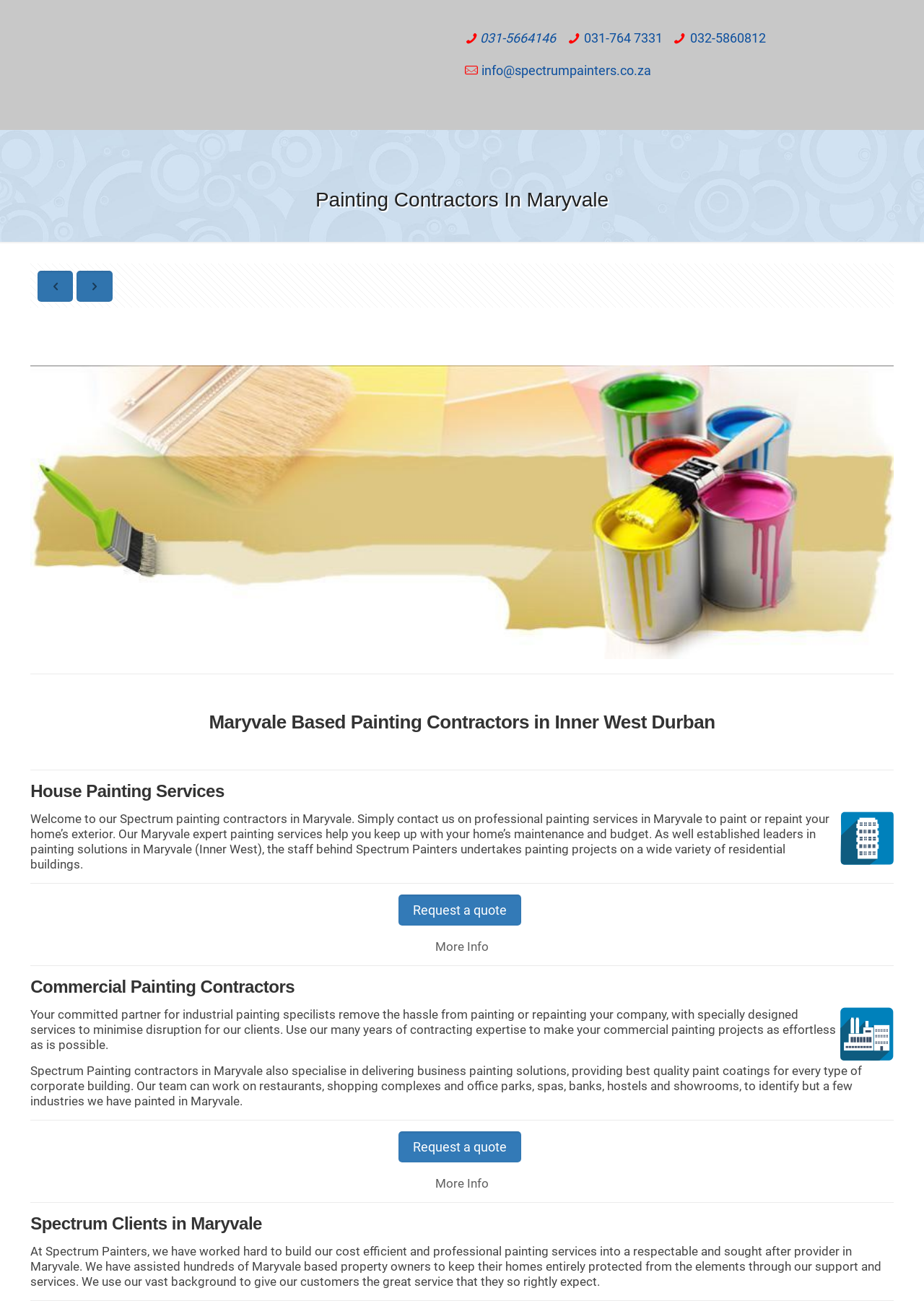Please provide the bounding box coordinates in the format (top-left x, top-left y, bottom-right x, bottom-right y). Remember, all values are floating point numbers between 0 and 1. What is the bounding box coordinate of the region described as: Request a quote

[0.431, 0.87, 0.564, 0.893]